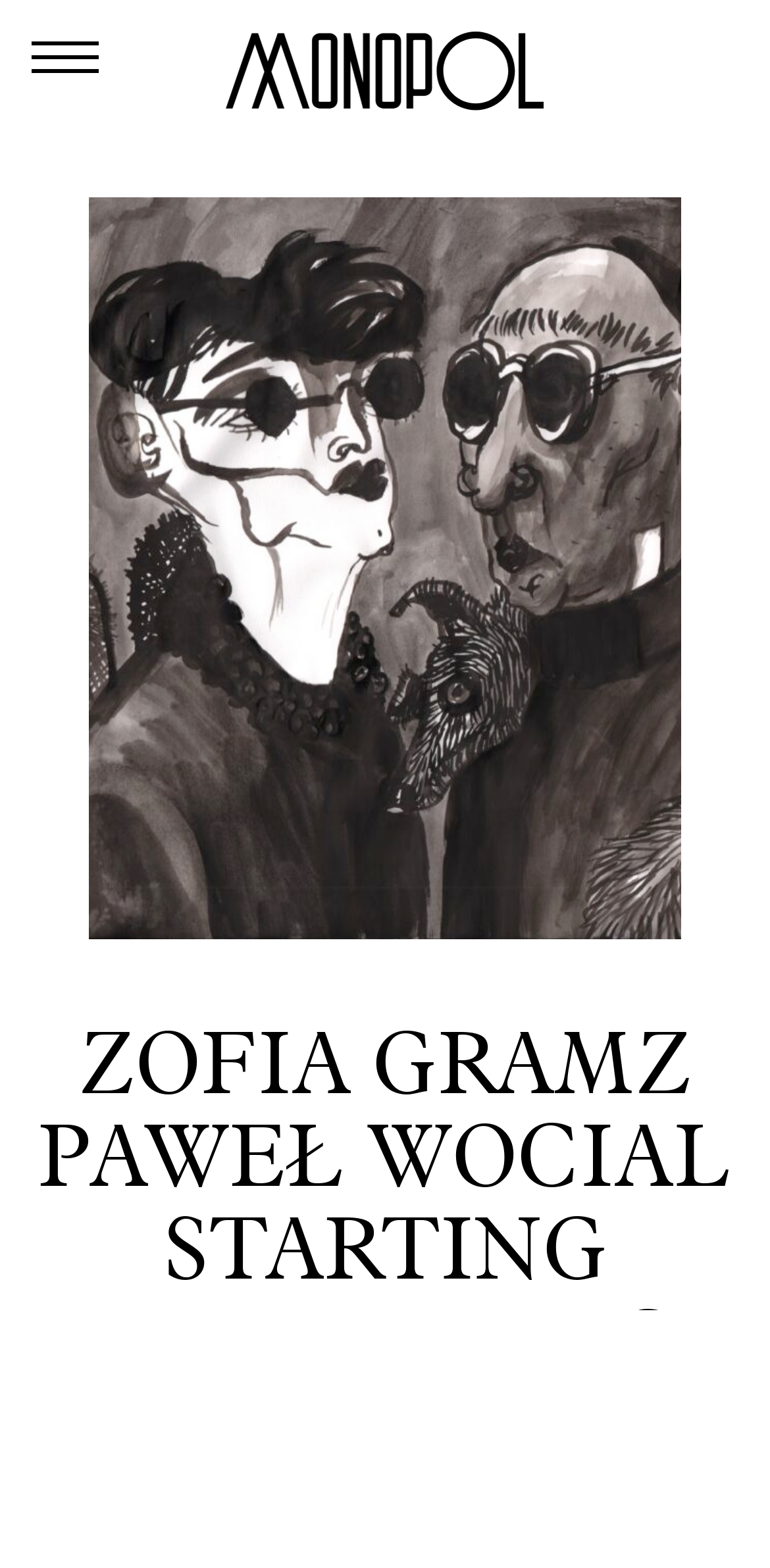Answer this question in one word or a short phrase: How many images are on the webpage?

2